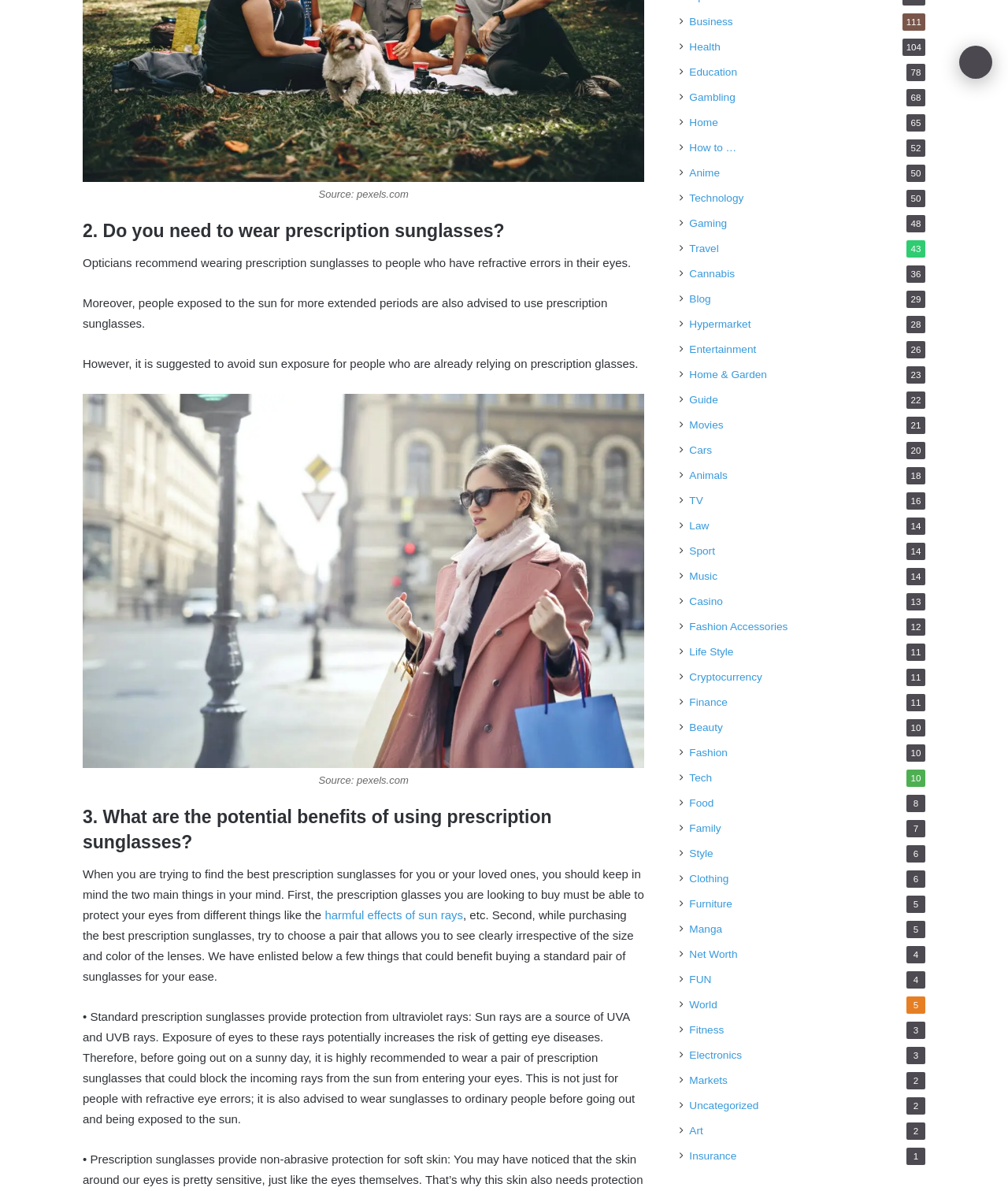Based on the image, provide a detailed response to the question:
What are the two main things to consider when buying prescription sunglasses?

The webpage suggests that when buying prescription sunglasses, two main things should be considered: first, the glasses should be able to protect eyes from different things like the harmful effects of sun rays, and second, the glasses should allow clear vision irrespective of the size and color of the lenses.